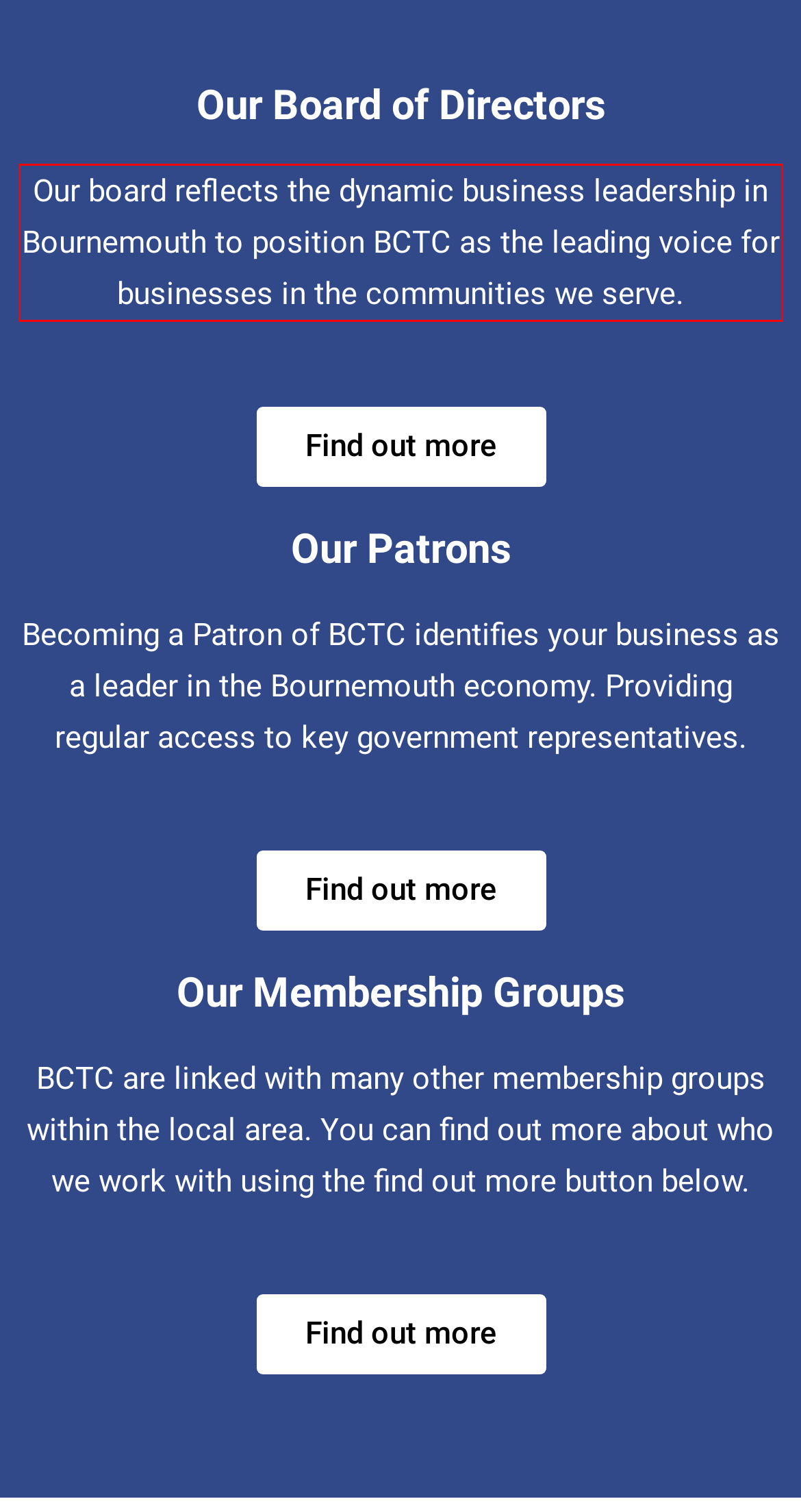Inspect the webpage screenshot that has a red bounding box and use OCR technology to read and display the text inside the red bounding box.

Our board reflects the dynamic business leadership in Bournemouth to position BCTC as the leading voice for businesses in the communities we serve.